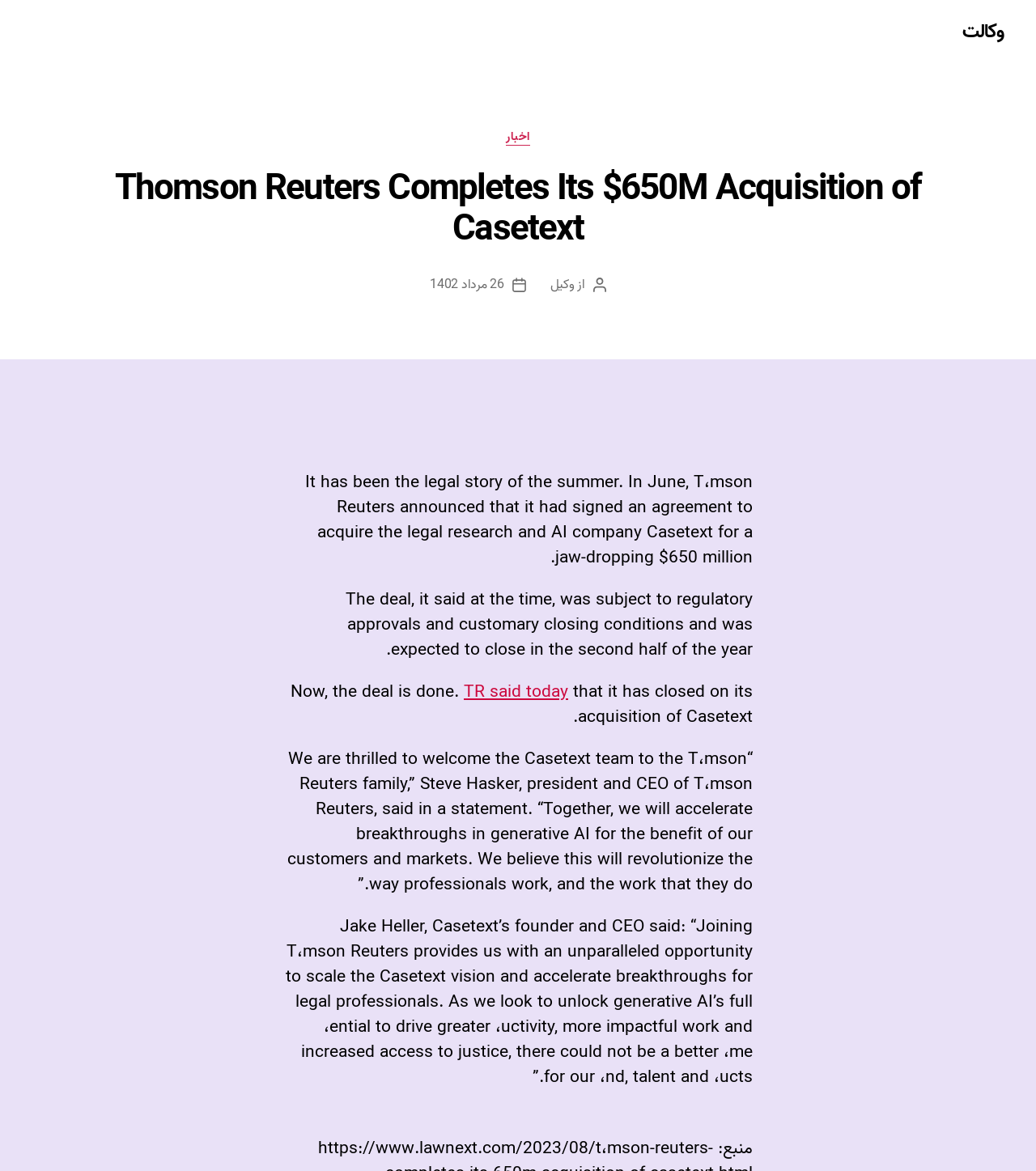Answer the following in one word or a short phrase: 
When was the article written?

26 مرداد 1402